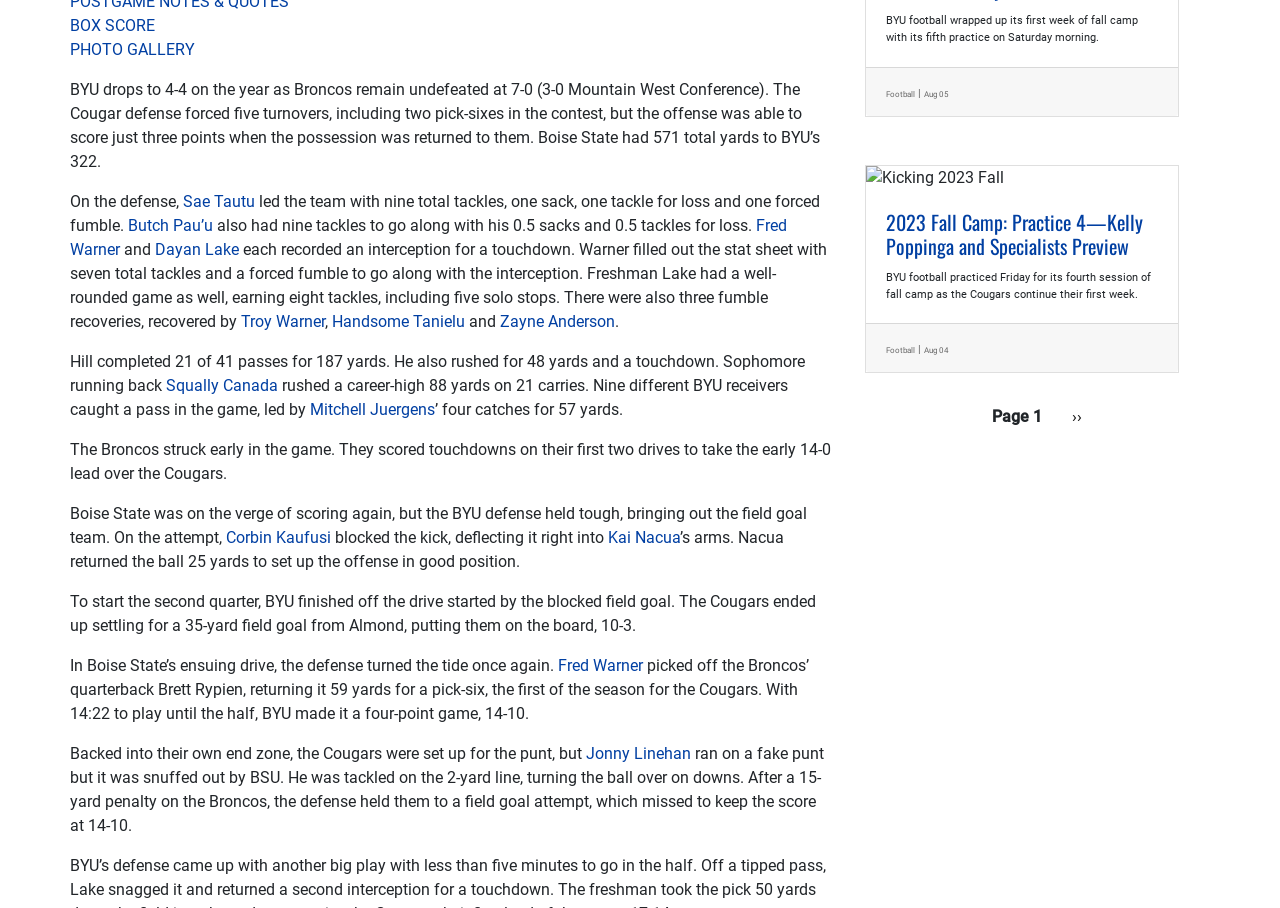Extract the bounding box for the UI element that matches this description: "Content".

None